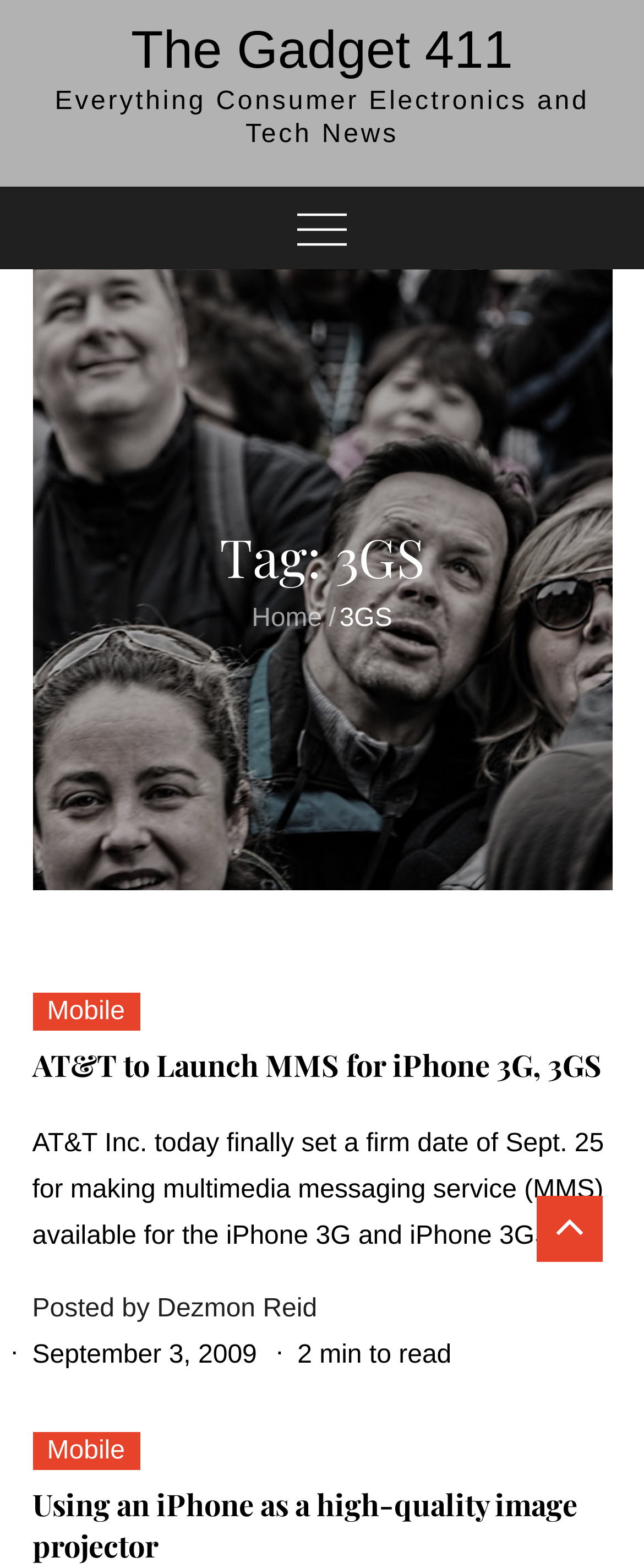What is the category of the article 'AT&T to Launch MMS for iPhone 3G, 3GS'?
Based on the image content, provide your answer in one word or a short phrase.

Mobile